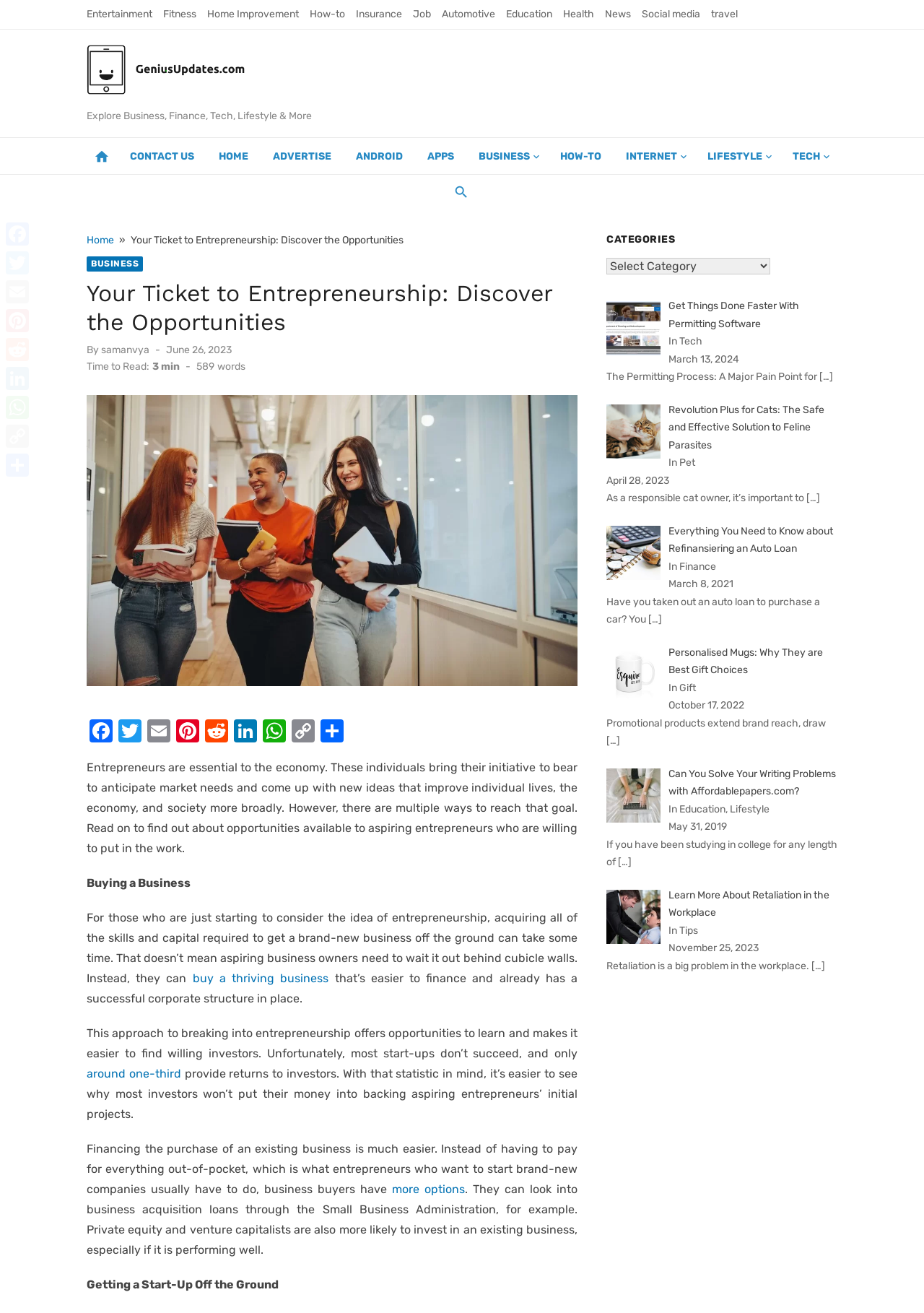How many options are available in the 'CATEGORIES' dropdown menu?
Please respond to the question with a detailed and thorough explanation.

Although the webpage has a 'CATEGORIES' dropdown menu, the number of options available is not specified. The menu is not expanded, and the options are not listed.